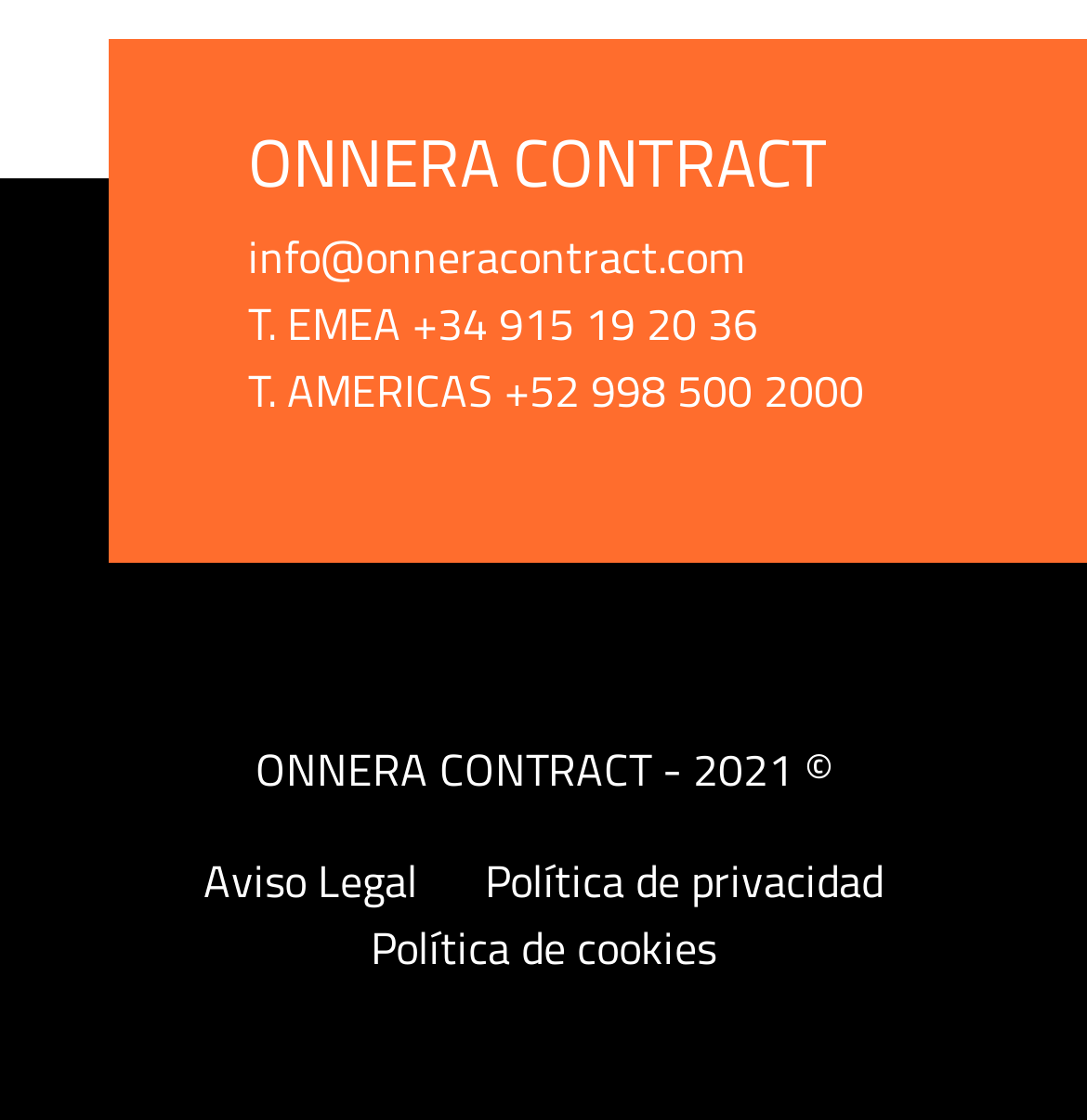What is the company name?
Answer briefly with a single word or phrase based on the image.

ONNERA CONTRACT